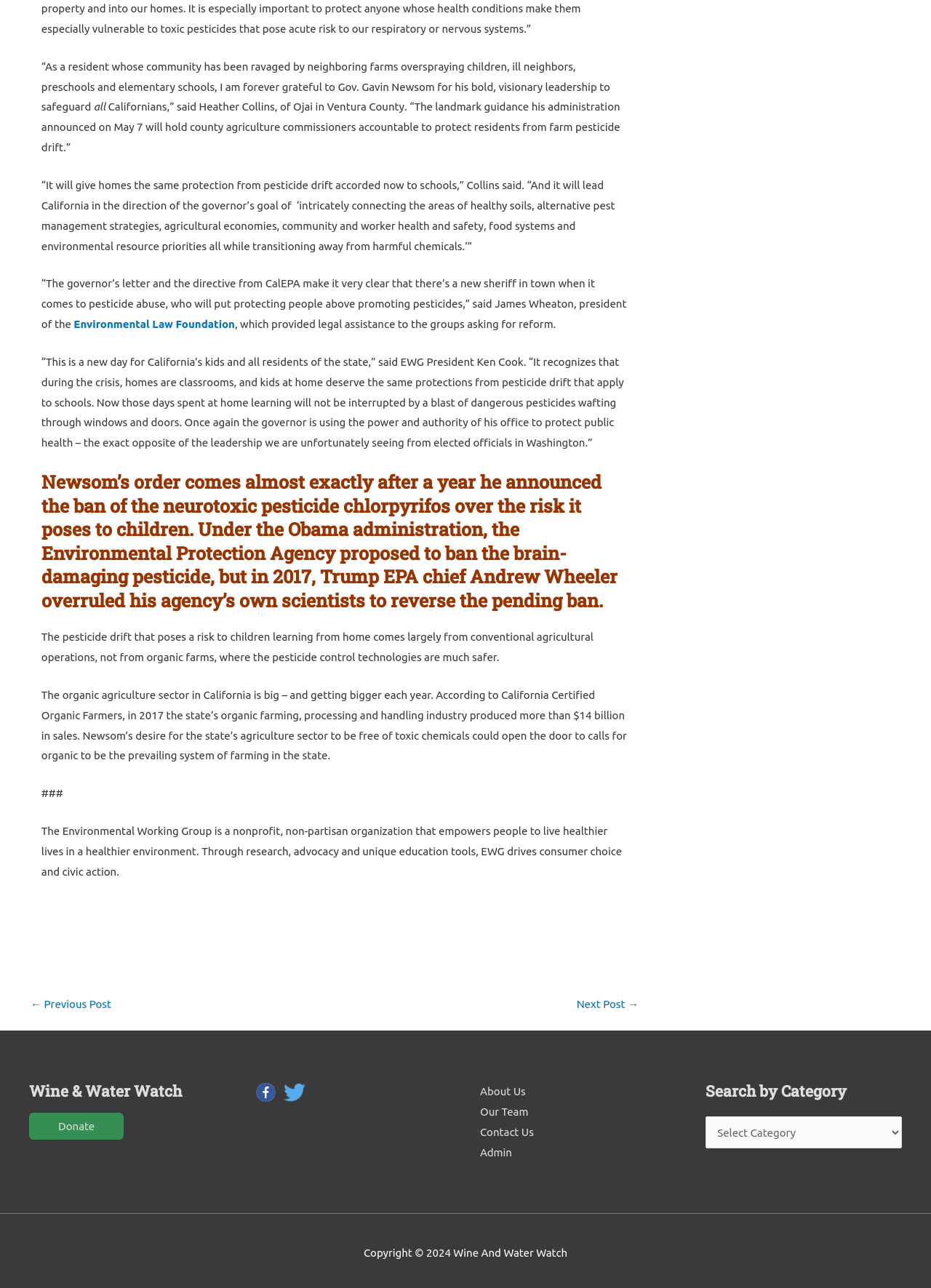Please specify the bounding box coordinates of the area that should be clicked to accomplish the following instruction: "Select an option from the 'Search by Category' combobox". The coordinates should consist of four float numbers between 0 and 1, i.e., [left, top, right, bottom].

[0.758, 0.867, 0.969, 0.891]